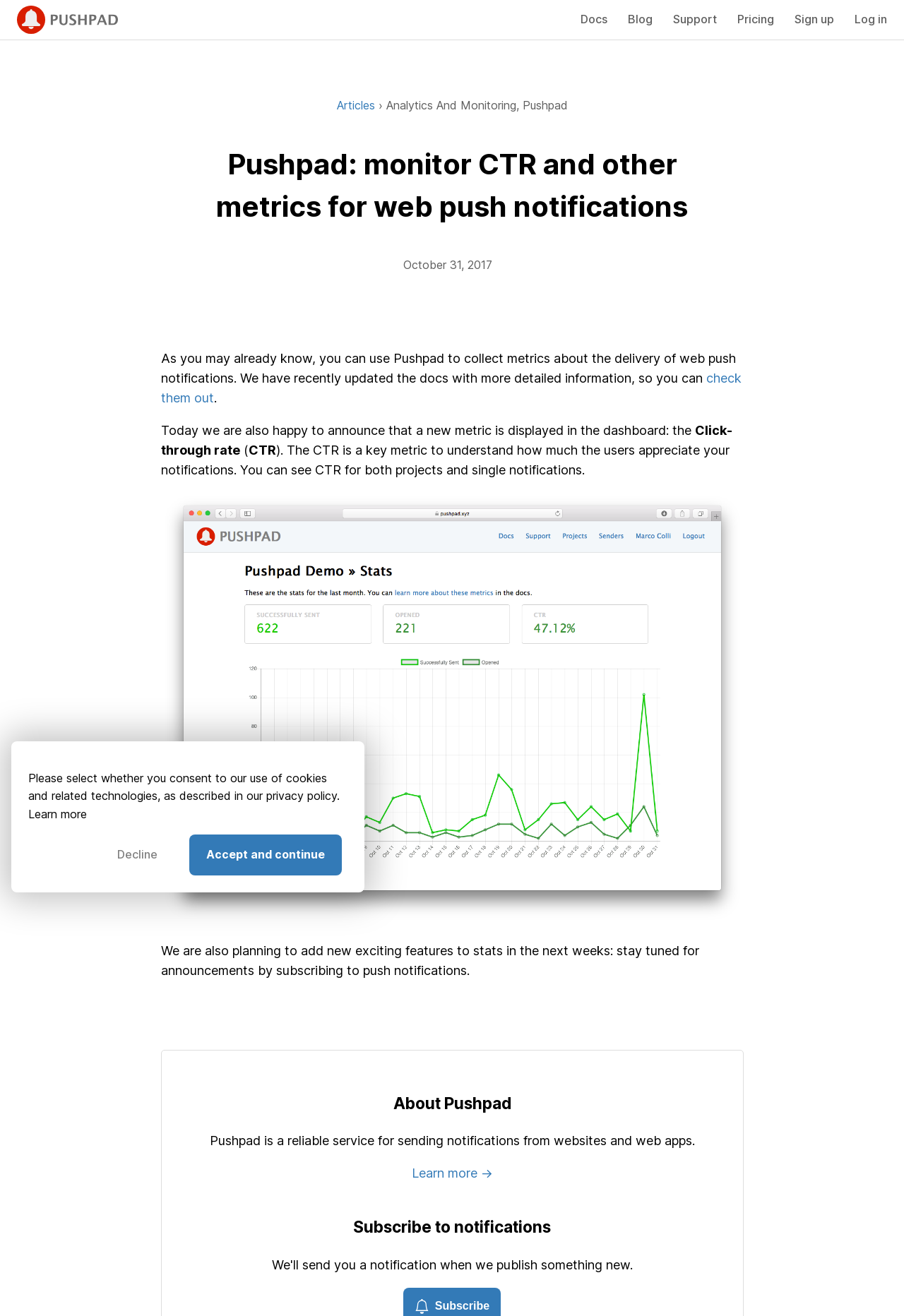Based on the provided description, "alt="Pushpad"", find the bounding box of the corresponding UI element in the screenshot.

[0.019, 0.004, 0.155, 0.026]